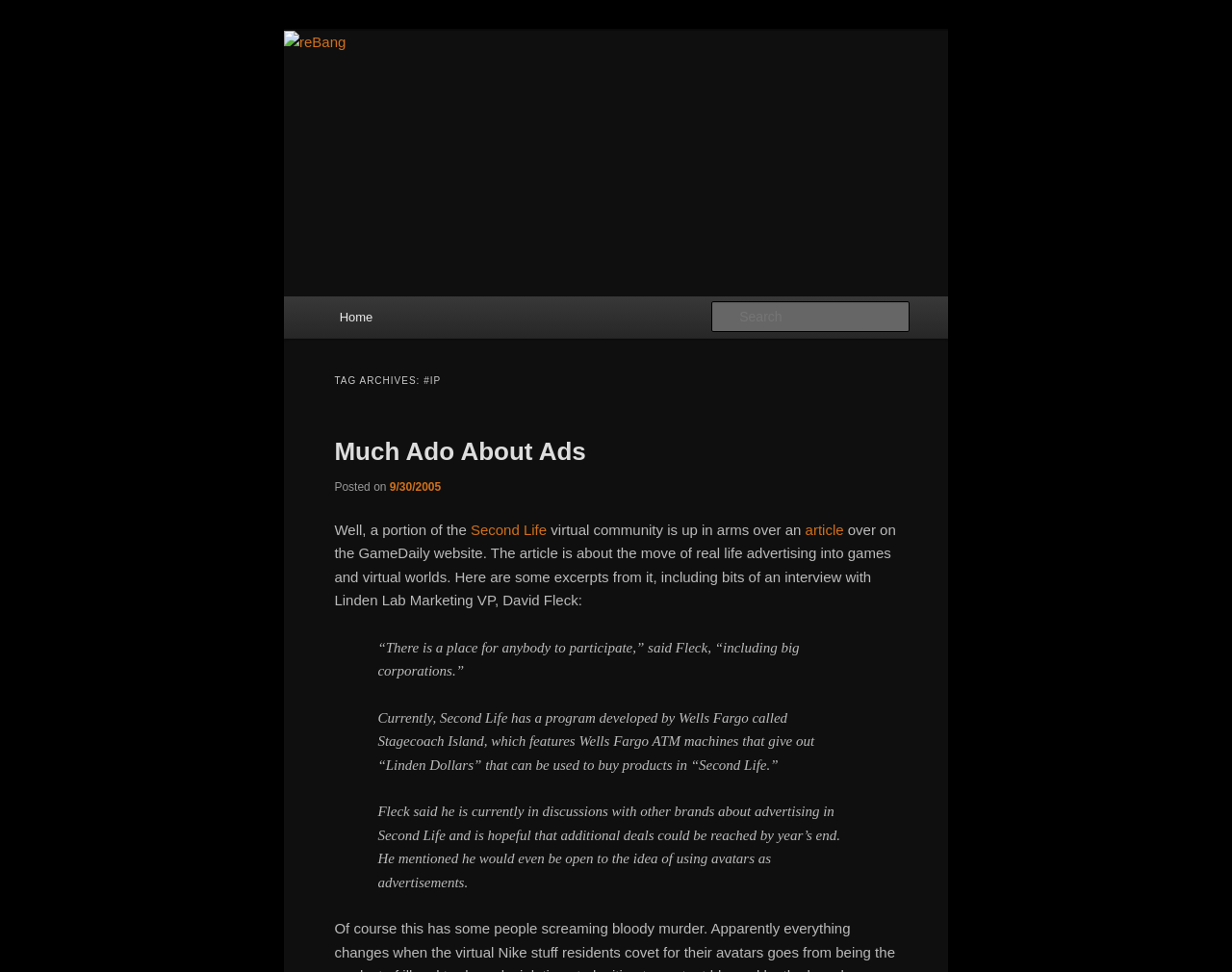Generate an in-depth caption that captures all aspects of the webpage.

The webpage appears to be a blog post or article about virtual communities and advertising. At the top, there are two links to skip to primary and secondary content. Below these links, there is a heading with the title "reBang" and a link with the same name. To the right of this heading, there is an image with the same title.

On the top-right corner, there is a search bar with a label "Search" and a text box to input search queries. Below the search bar, there is a main menu with a heading "Main menu" and a link to "Home".

The main content of the page is divided into sections. The first section has a heading "TAG ARCHIVES: #IP" and a subheading "Much Ado About Ads". Below this subheading, there is a link to the article "Much Ado About Ads" and a posting date "9/30/2005". The article text starts with "Well, a portion of the virtual community is up in arms over an article..." and continues with a discussion about real-life advertising in games and virtual worlds.

The article includes excerpts from an interview with Linden Lab Marketing VP, David Fleck, which are presented in a blockquote format. The excerpts discuss the potential for big corporations to participate in virtual communities and the current program developed by Wells Fargo in Second Life. The article also mentions that Fleck is in discussions with other brands about advertising in Second Life and is open to using avatars as advertisements.